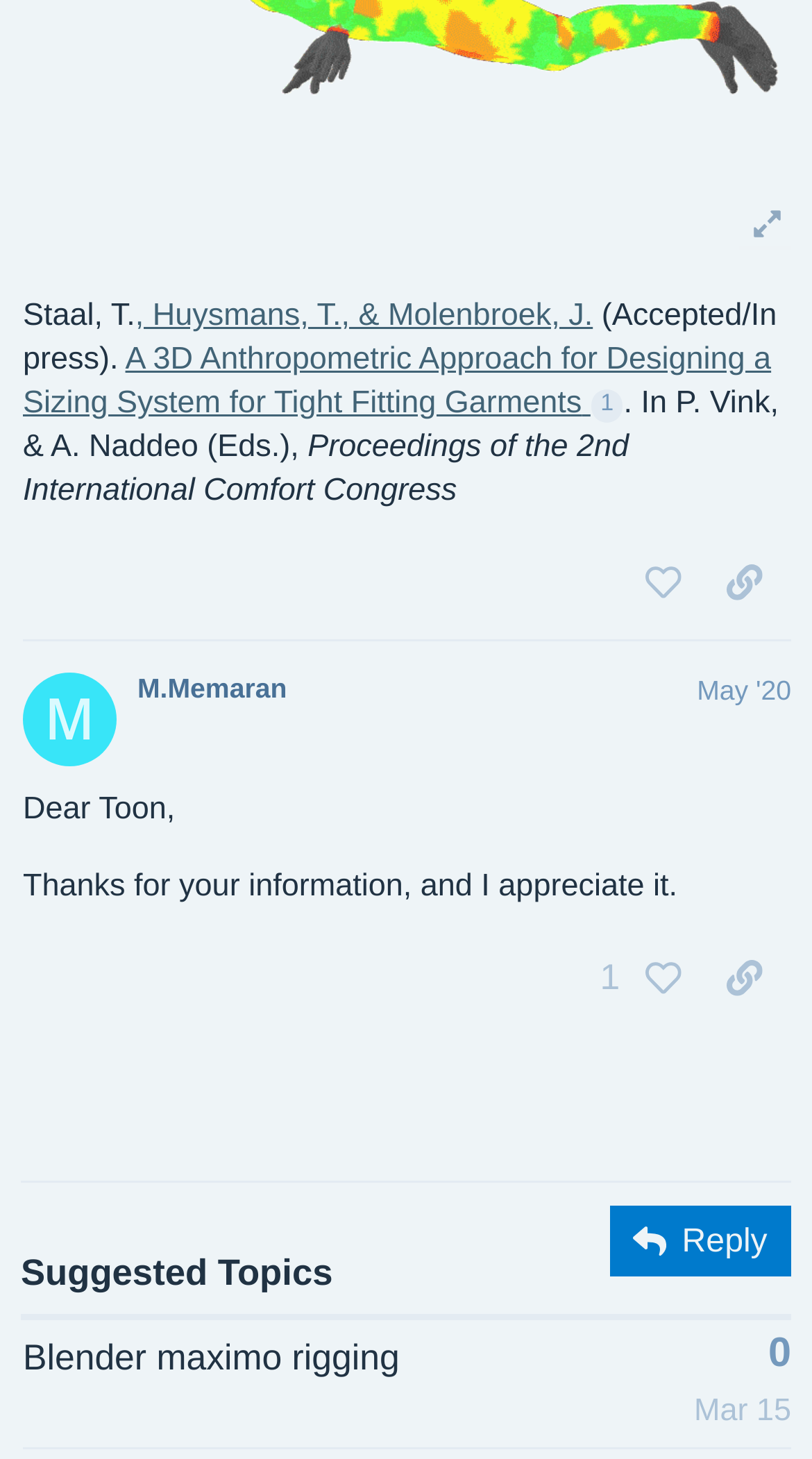Please determine the bounding box coordinates for the element with the description: "1".

[0.718, 0.647, 0.784, 0.694]